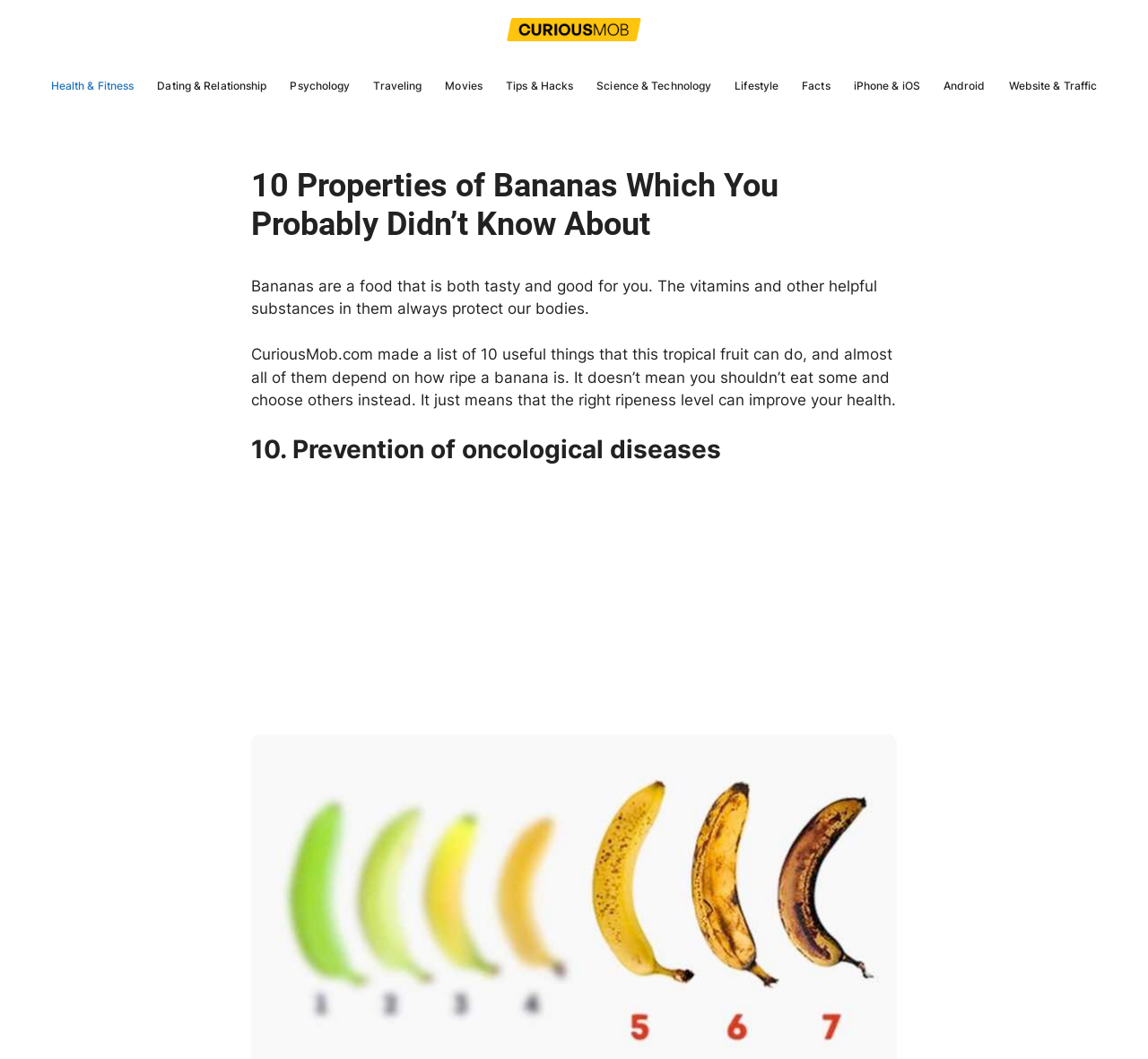Can you find the bounding box coordinates for the element to click on to achieve the instruction: "check the Prevention of oncological diseases section"?

[0.219, 0.411, 0.781, 0.439]